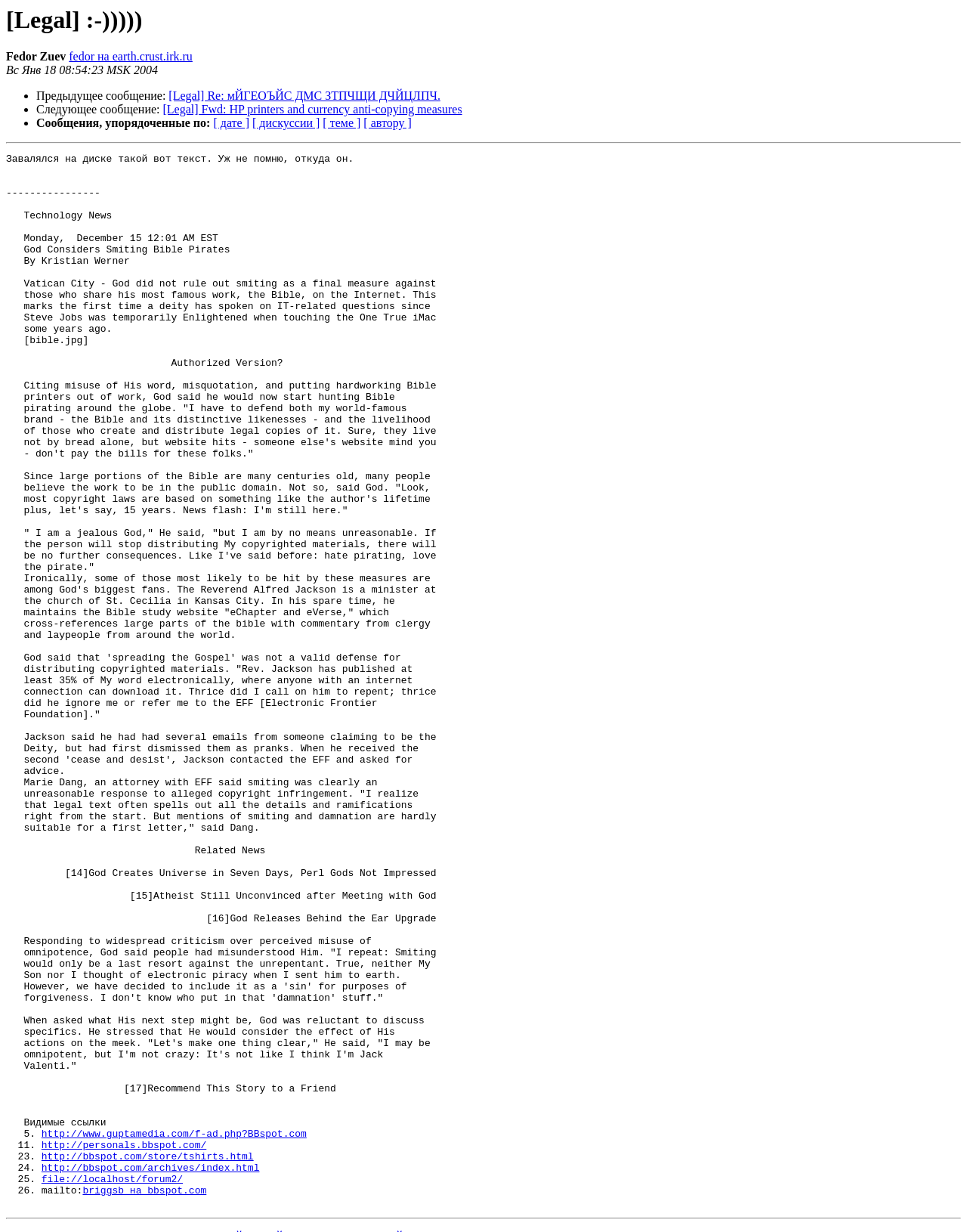Locate the bounding box coordinates of the element to click to perform the following action: 'Click on the link to view previous message'. The coordinates should be given as four float values between 0 and 1, in the form of [left, top, right, bottom].

[0.174, 0.073, 0.455, 0.083]